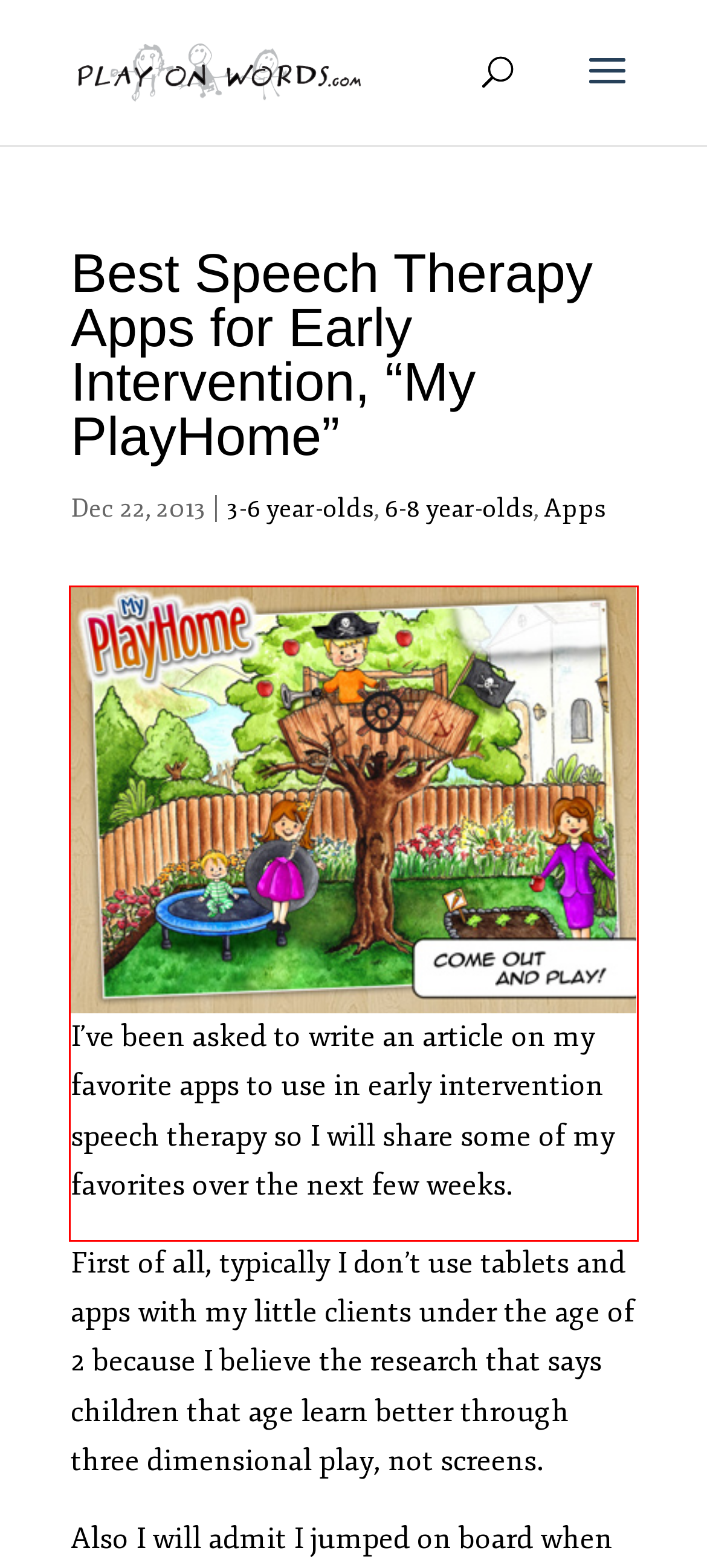Examine the webpage screenshot, find the red bounding box, and extract the text content within this marked area.

I’ve been asked to write an article on my favorite apps to use in early intervention speech therapy so I will share some of my favorites over the next few weeks.